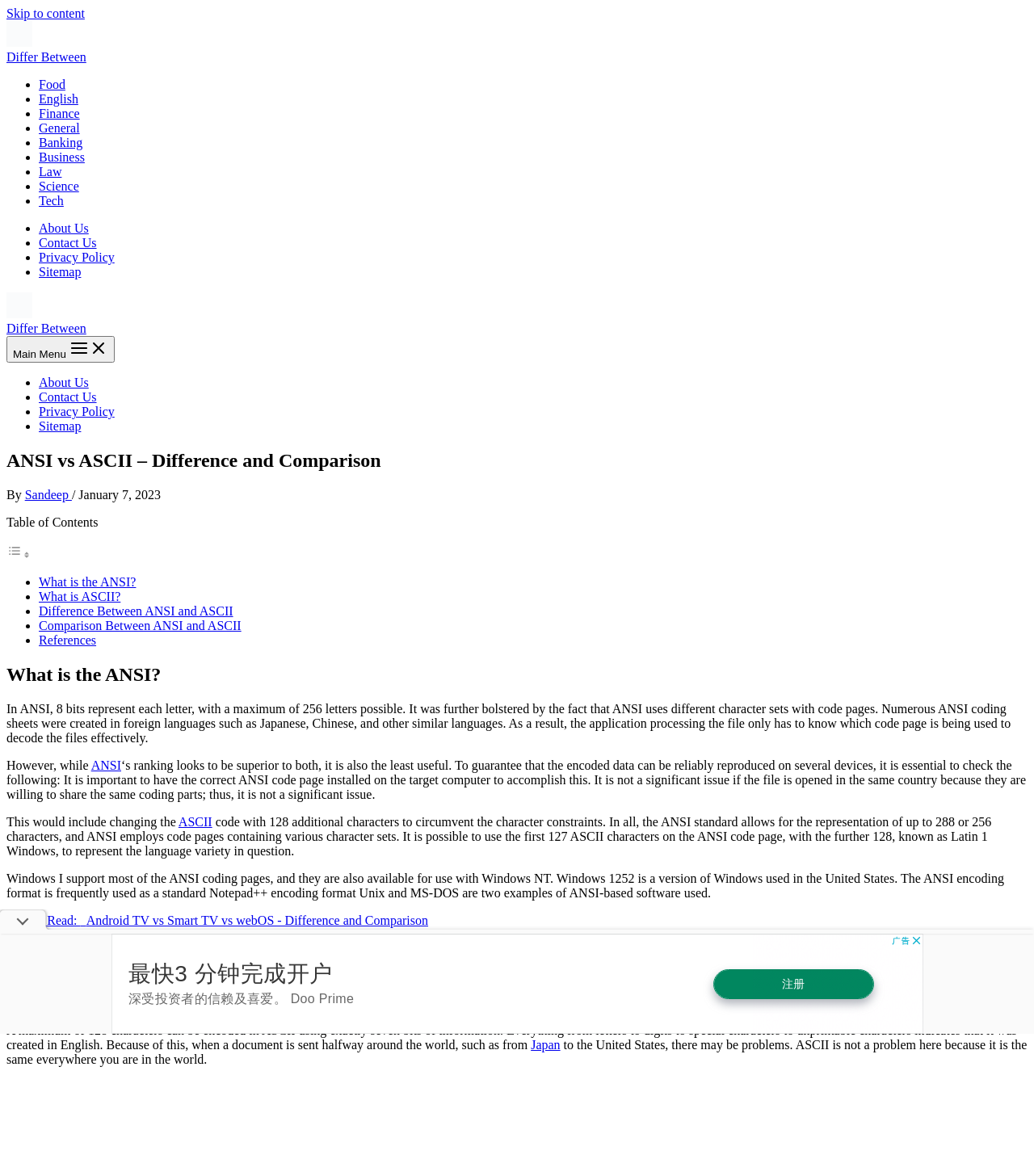Determine the bounding box coordinates of the section to be clicked to follow the instruction: "Click on the 'About Us' link". The coordinates should be given as four float numbers between 0 and 1, formatted as [left, top, right, bottom].

[0.038, 0.188, 0.086, 0.2]